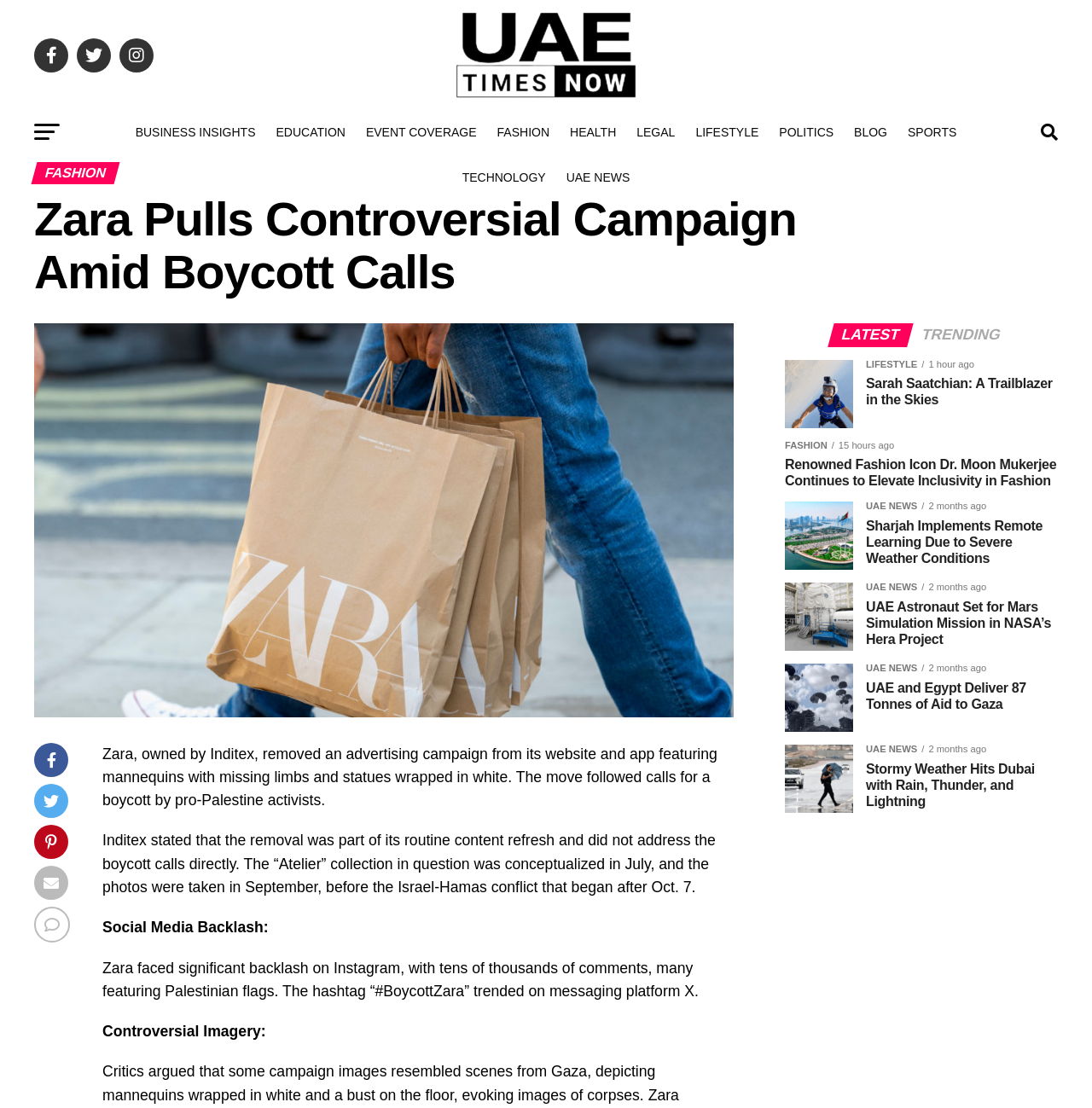What is the main topic of this webpage?
Using the image as a reference, give a one-word or short phrase answer.

Zara's controversial campaign